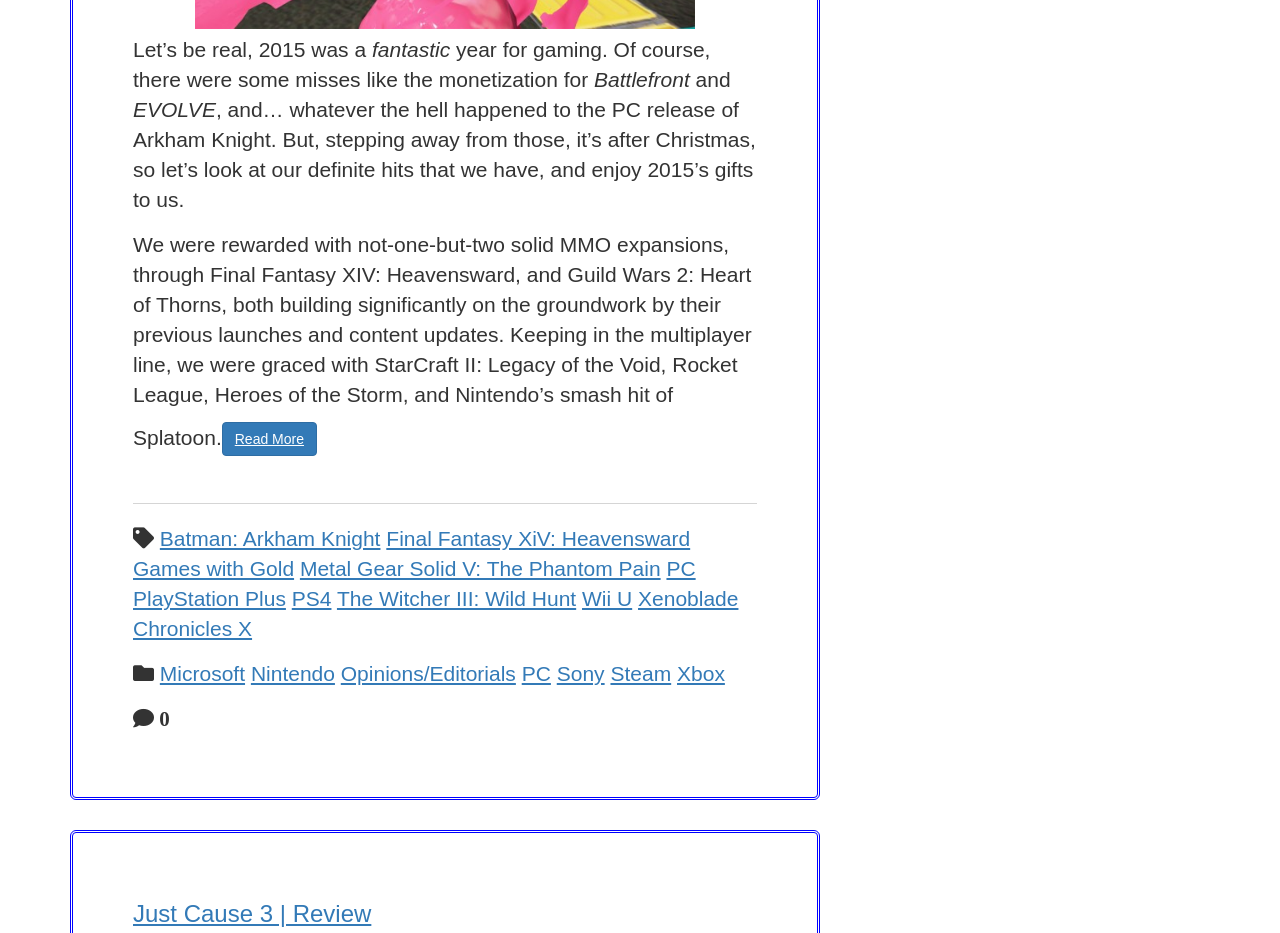Can you find the bounding box coordinates of the area I should click to execute the following instruction: "View the Just Cause 3 review"?

[0.104, 0.965, 0.29, 0.994]